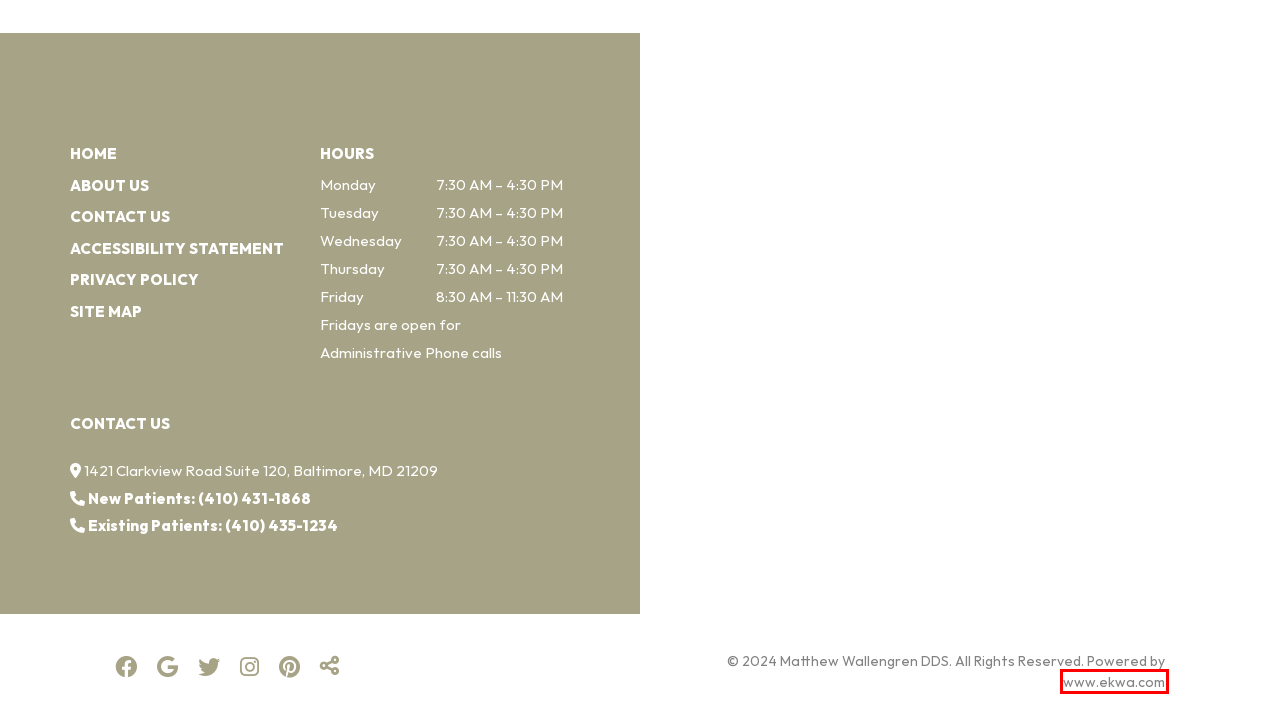Analyze the webpage screenshot with a red bounding box highlighting a UI element. Select the description that best matches the new webpage after clicking the highlighted element. Here are the options:
A. Emergency Dentistry Baltimore, MD | Same-day Appointments
B. SEO Services For Doctors - Digital Marketing | Ekwa Marketing
C. Dentist Baltimore MD | Matthew Wallengren, DDS | Advanced Dental Care
D. Our Services | Matthew Wallengren, DDS - Baltimore, MD
E. Privacy Policy - Matthew Wallengren DDS
F. Dental Blog Baltimore, MD - Oral Health Tips | Matthew Wallengren, DDS
G. Meet the Team | Matthew Wallengren, DDS - Baltimore, MD
H. Digital Dentistry Baltimore, MD | Digital X-Rays and Intraoral Scanning

B